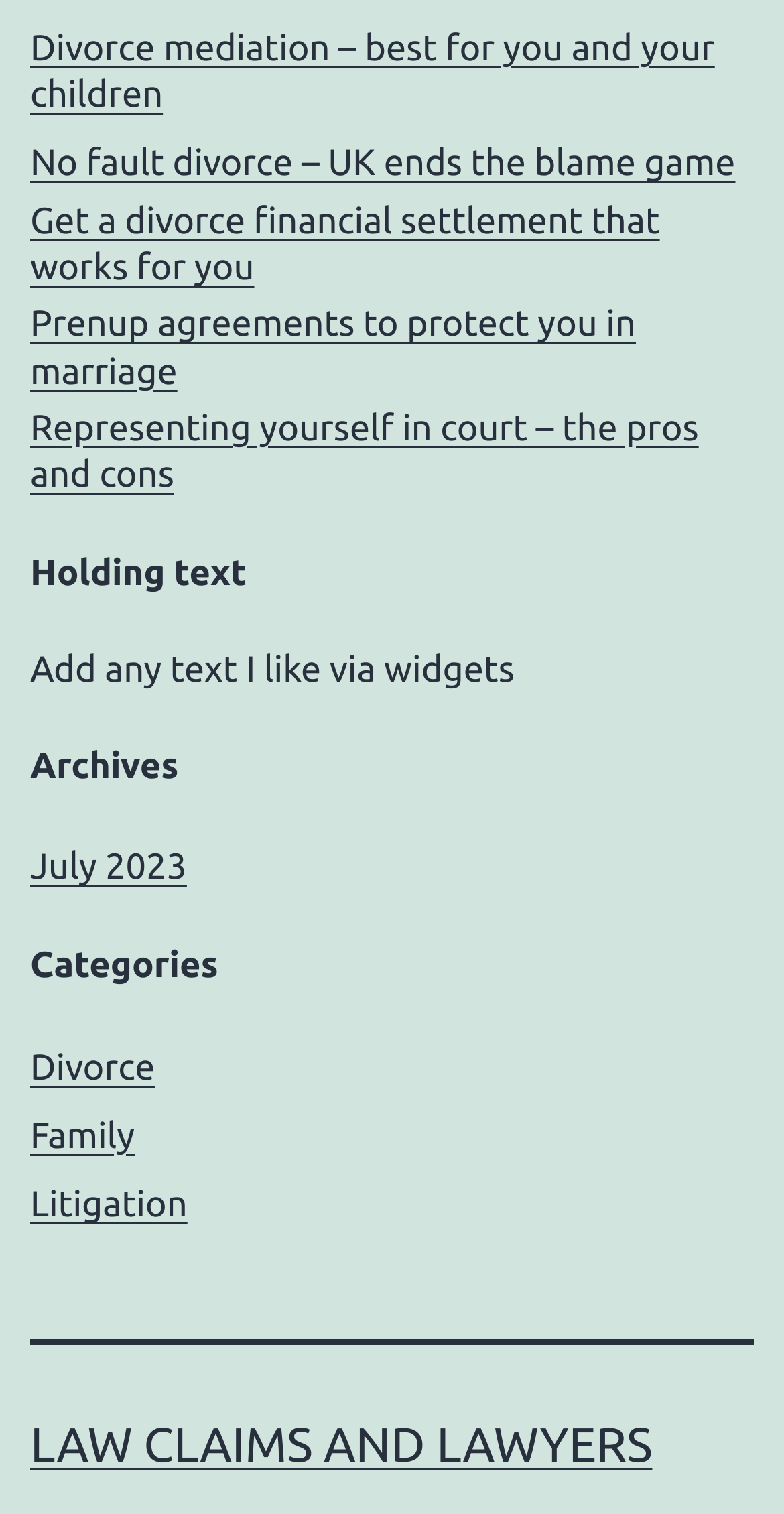Please find the bounding box coordinates for the clickable element needed to perform this instruction: "Learn about no fault divorce in the UK".

[0.038, 0.094, 0.938, 0.125]